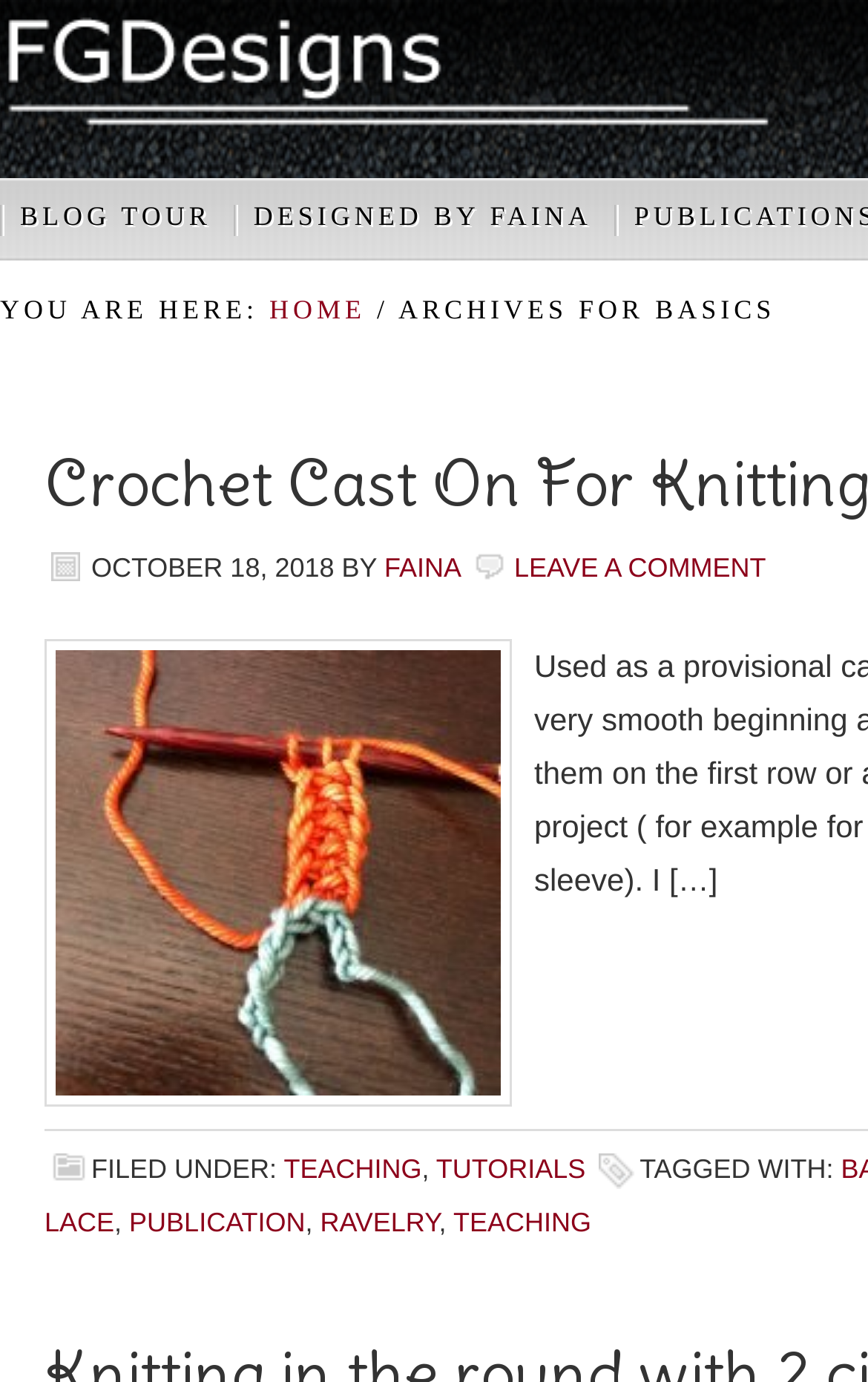Locate the bounding box coordinates of the element that needs to be clicked to carry out the instruction: "go to FAINA'S KNITTING MODE". The coordinates should be given as four float numbers ranging from 0 to 1, i.e., [left, top, right, bottom].

[0.0, 0.0, 0.897, 0.113]